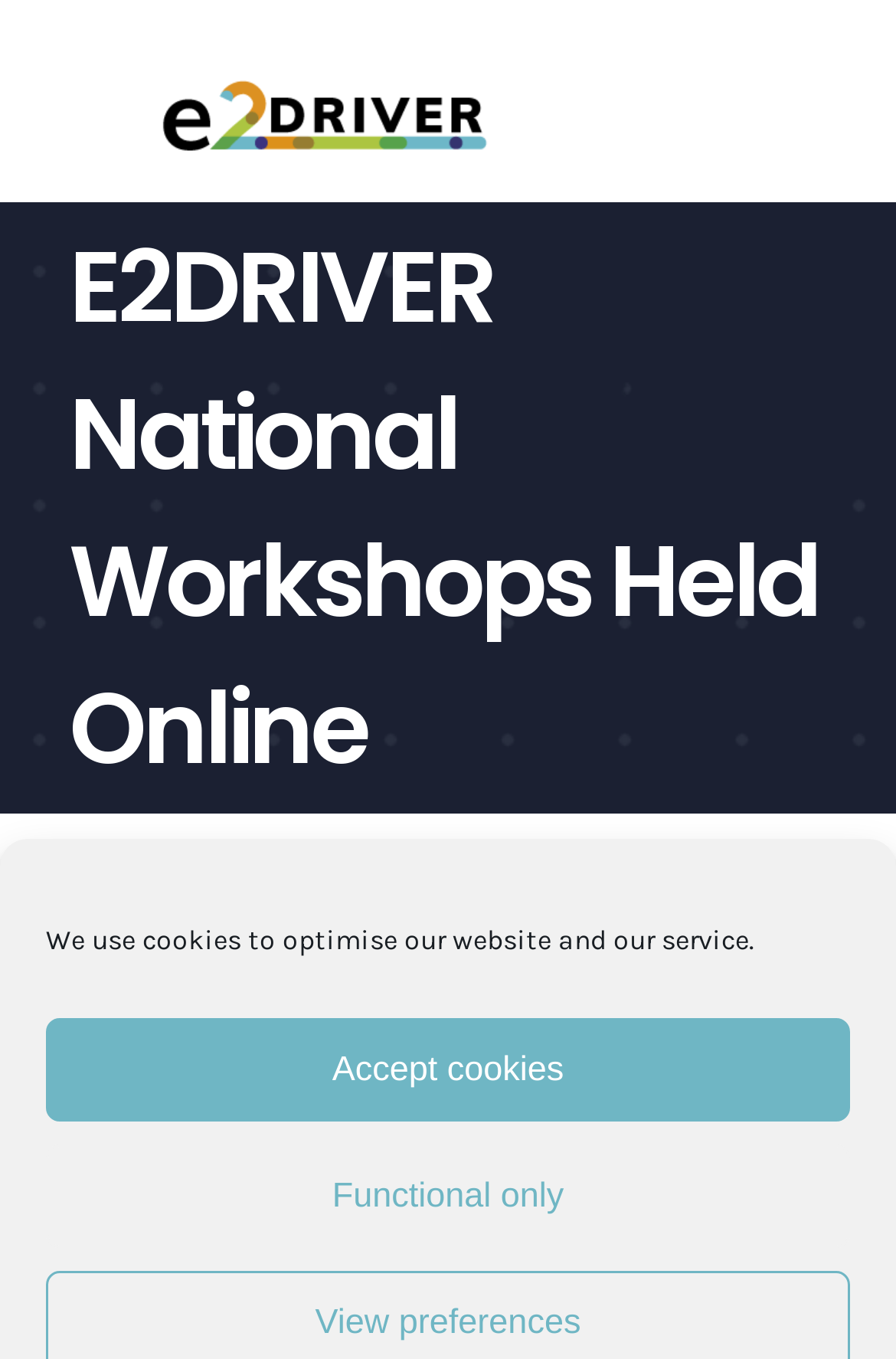How many buttons are there in the cookie section?
Look at the image and respond with a one-word or short-phrase answer.

2